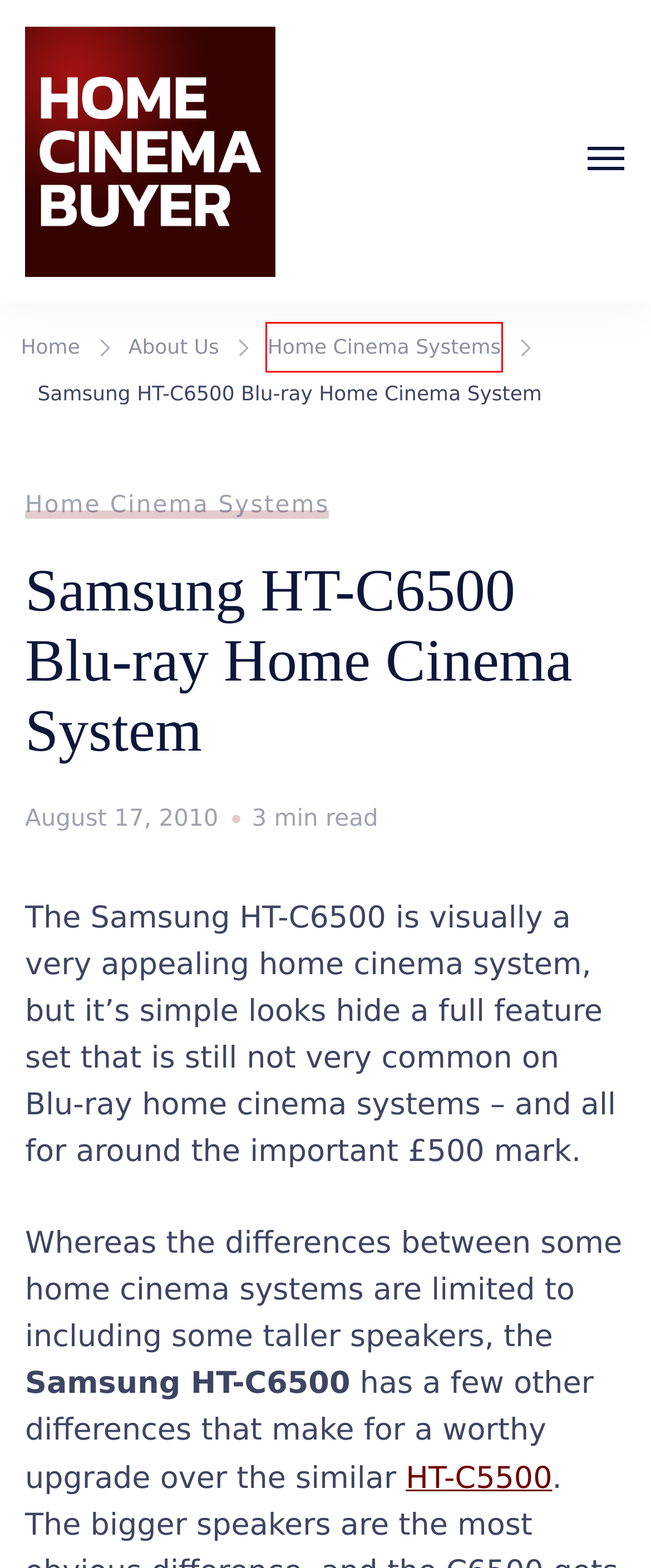You are provided with a screenshot of a webpage that includes a red rectangle bounding box. Please choose the most appropriate webpage description that matches the new webpage after clicking the element within the red bounding box. Here are the candidates:
A. Accesories and Essentials - Home Cinema Buyer
B. Home Cinema Speakers - Home Cinema Buyer
C. Edifier S2000 Pro Speakers Review - Home Cinema Buyer
D. Tannoy SFX5.1 Home Cinema Speakers | Tannoy SFX 5.1
E. Edifier e25HD Luna Eclipse Bluetooth Speakers Review - Home Cinema Buyer
F. Home Cinema Systems - Home Cinema Buyer
G. Samsung HT-C5500 | HTC5500D Blu-ray Home Cinema System
H. Home Cinema Reviews and Help - Home Cinema Buyer

F